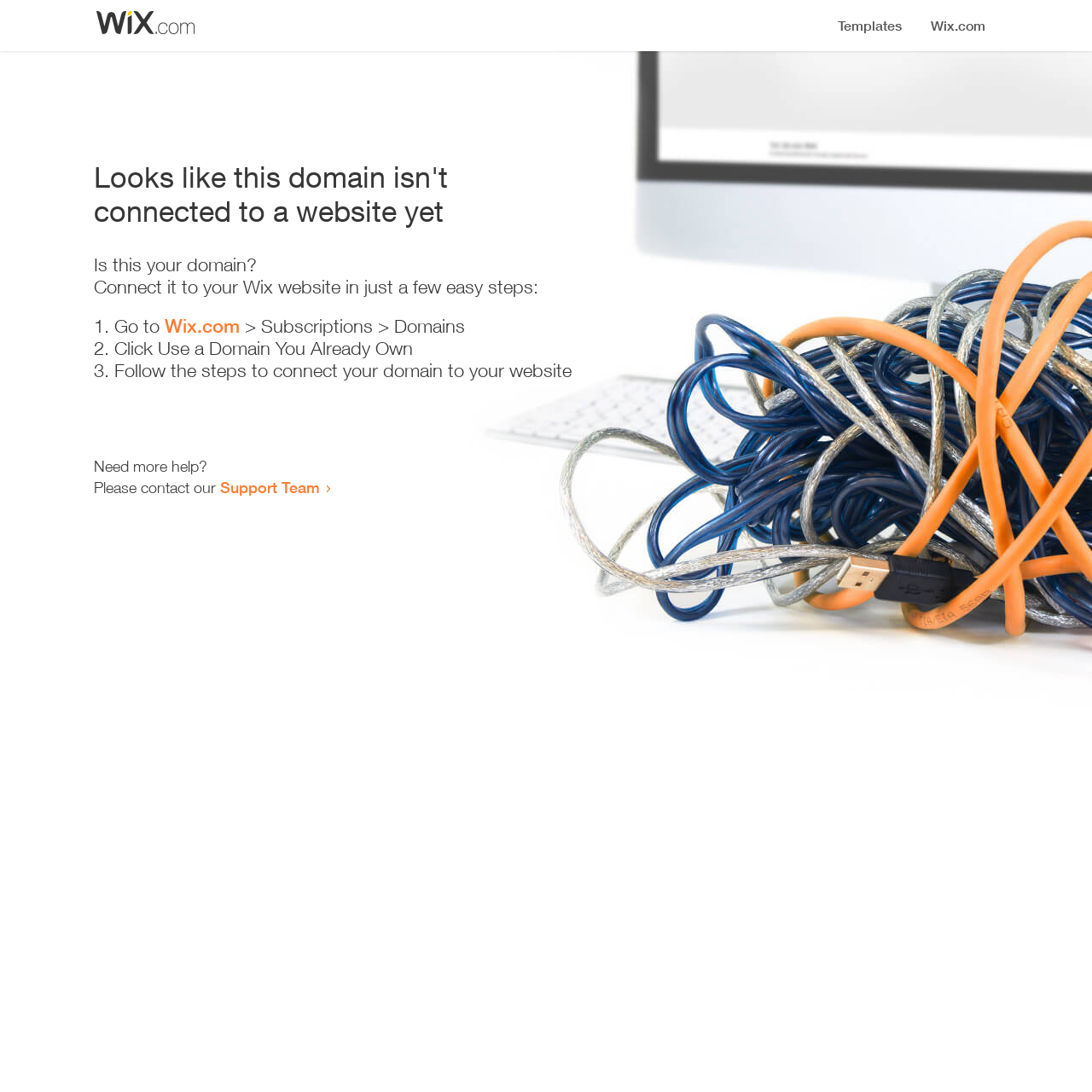Describe all significant elements and features of the webpage.

The webpage appears to be an error page, indicating that a domain is not connected to a website yet. At the top, there is a small image, likely a logo or icon. Below the image, a prominent heading reads "Looks like this domain isn't connected to a website yet". 

Underneath the heading, a series of instructions are provided to connect the domain to a Wix website. The instructions are divided into three steps, each marked with a numbered list marker (1., 2., and 3.). The first step involves going to Wix.com, specifically the Subscriptions > Domains section. The second step is to click "Use a Domain You Already Own", and the third step is to follow the instructions to connect the domain to the website.

At the bottom of the page, there is a section offering additional help, with a message "Need more help?" followed by an invitation to contact the Support Team via a link.